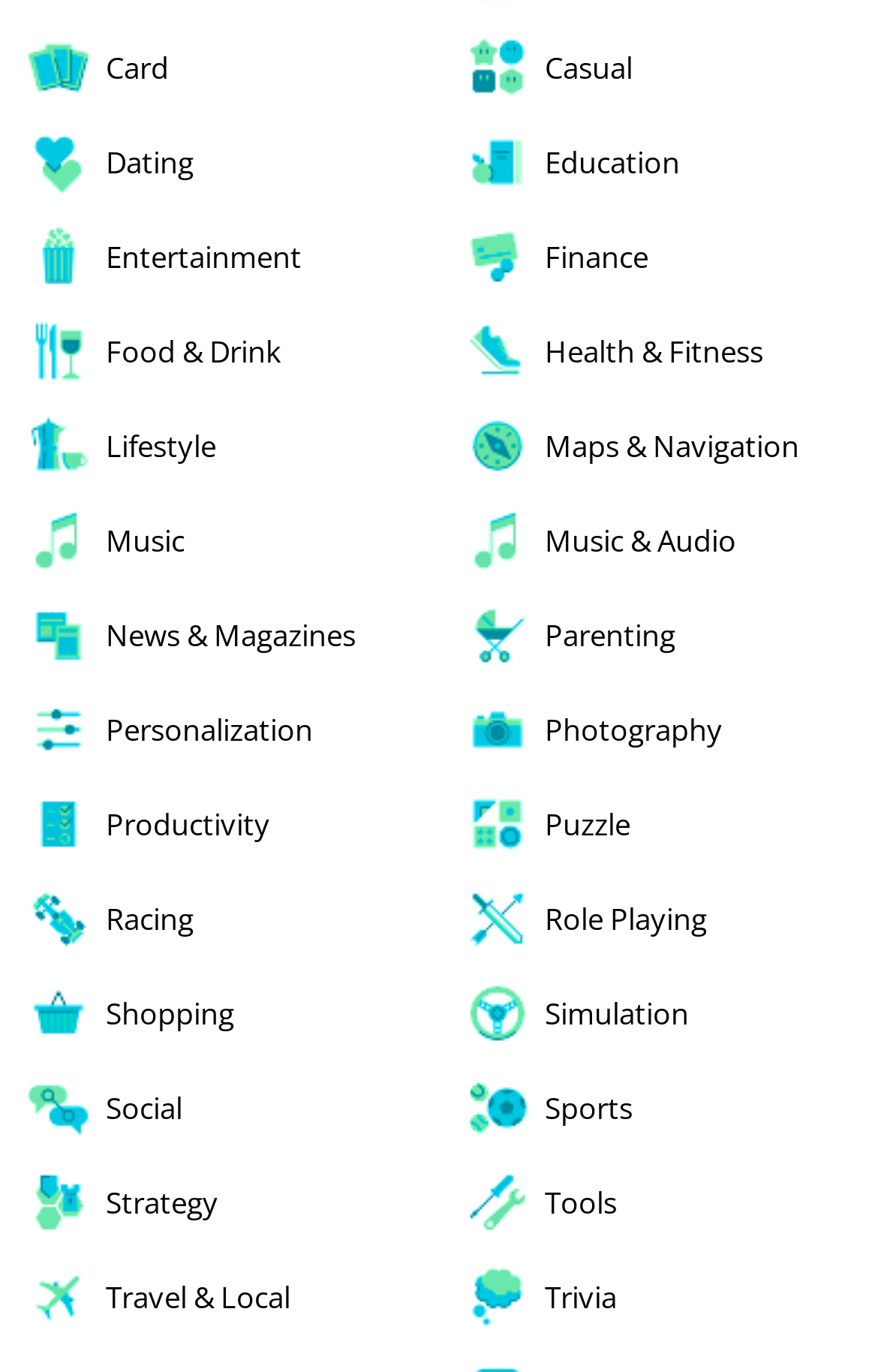Can you determine the bounding box coordinates of the area that needs to be clicked to fulfill the following instruction: "Explore Entertainment"?

[0.0, 0.153, 0.5, 0.222]